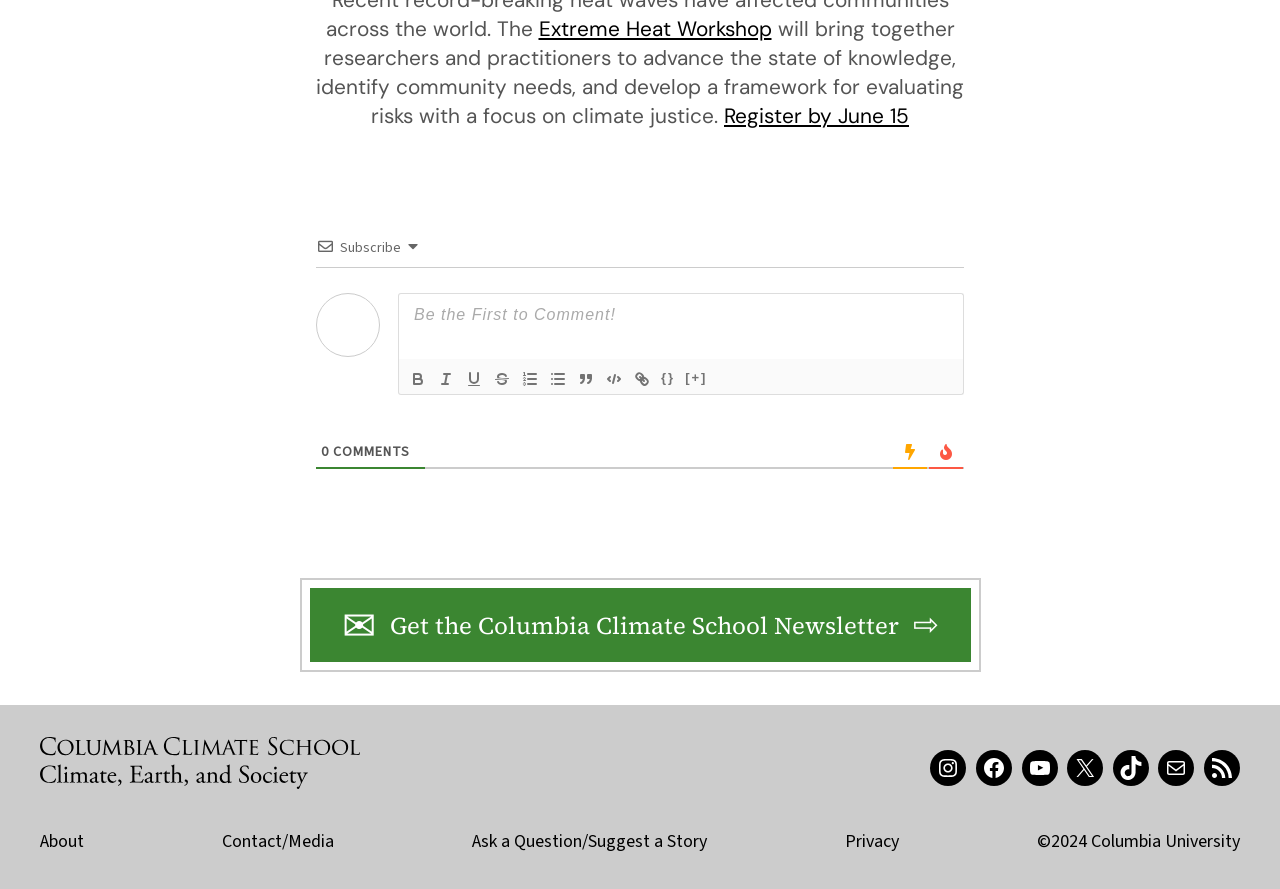Please locate the bounding box coordinates of the element's region that needs to be clicked to follow the instruction: "Get the Columbia Climate School Newsletter". The bounding box coordinates should be provided as four float numbers between 0 and 1, i.e., [left, top, right, bottom].

[0.267, 0.685, 0.733, 0.722]